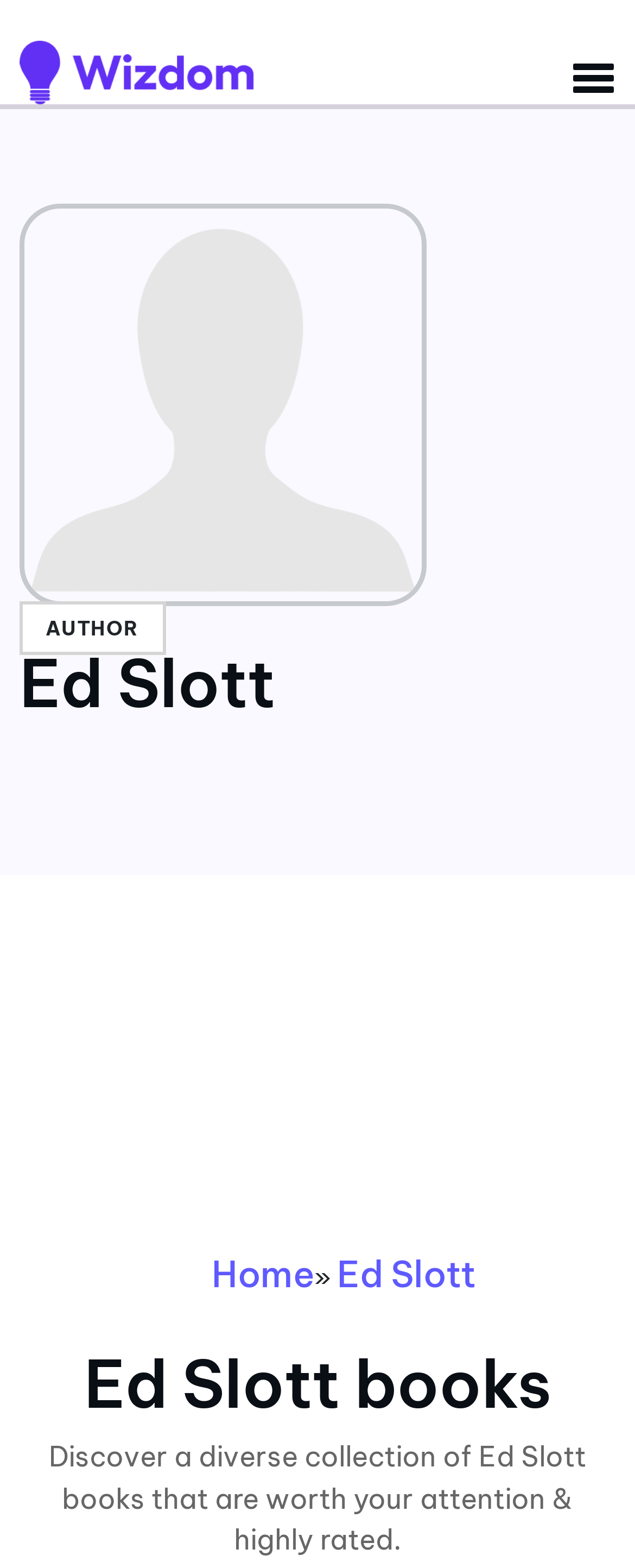What is the author's name?
Look at the screenshot and respond with one word or a short phrase.

Ed Slott